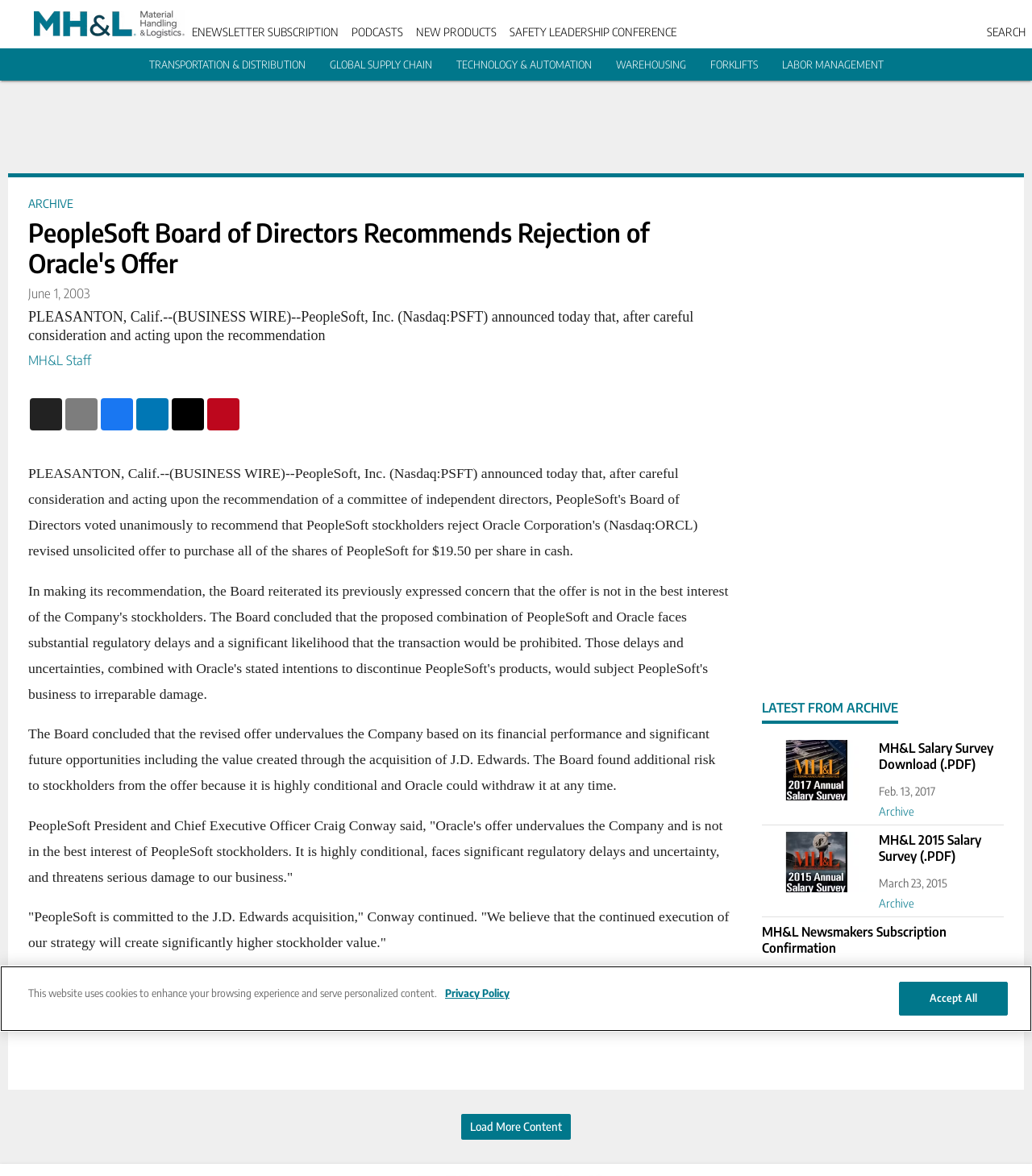Identify the bounding box coordinates of the element to click to follow this instruction: 'Visit the 'Contact Us' page'. Ensure the coordinates are four float values between 0 and 1, provided as [left, top, right, bottom].

None